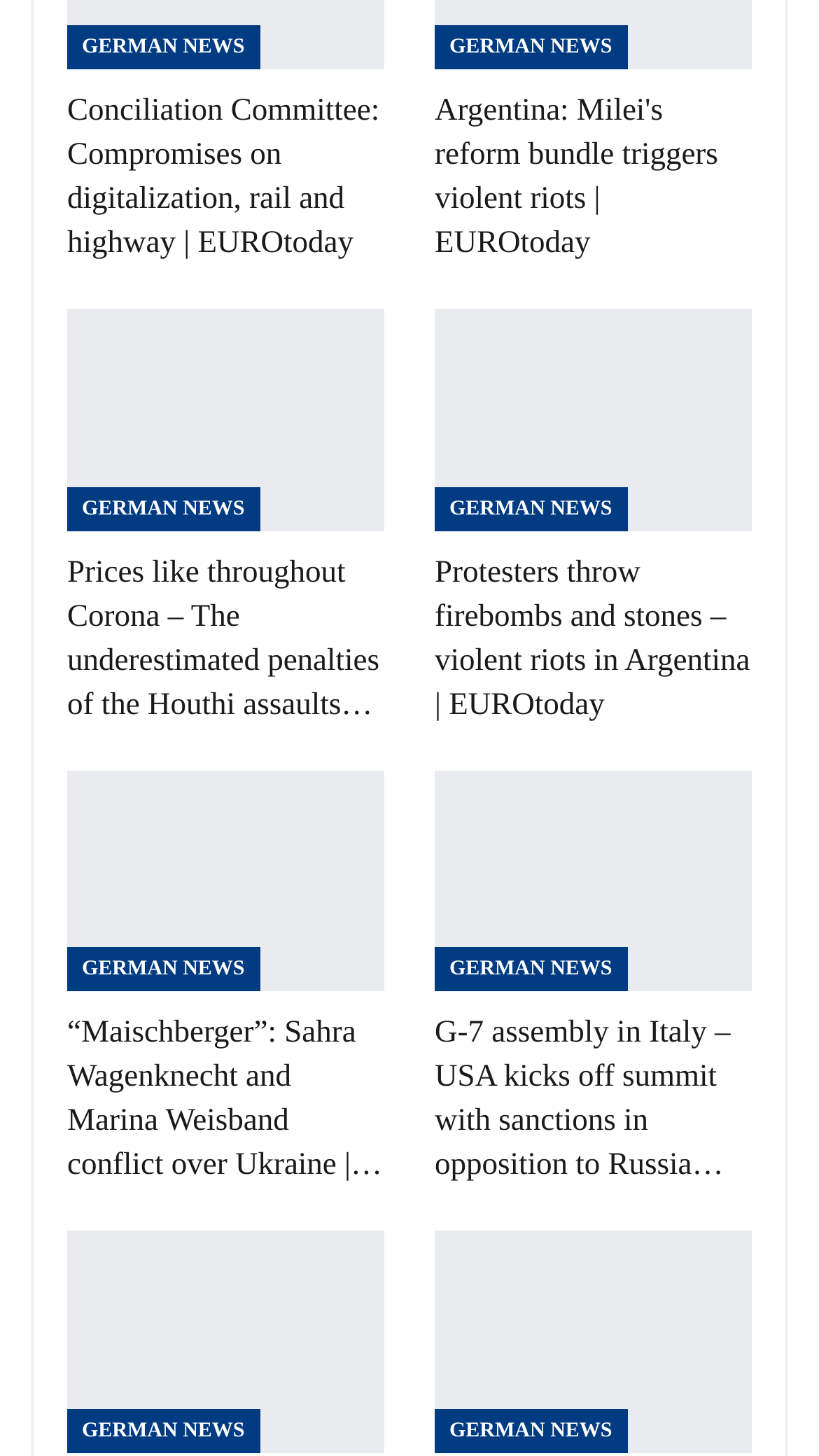Please provide a short answer using a single word or phrase for the question:
How many news articles are displayed on the webpage?

10